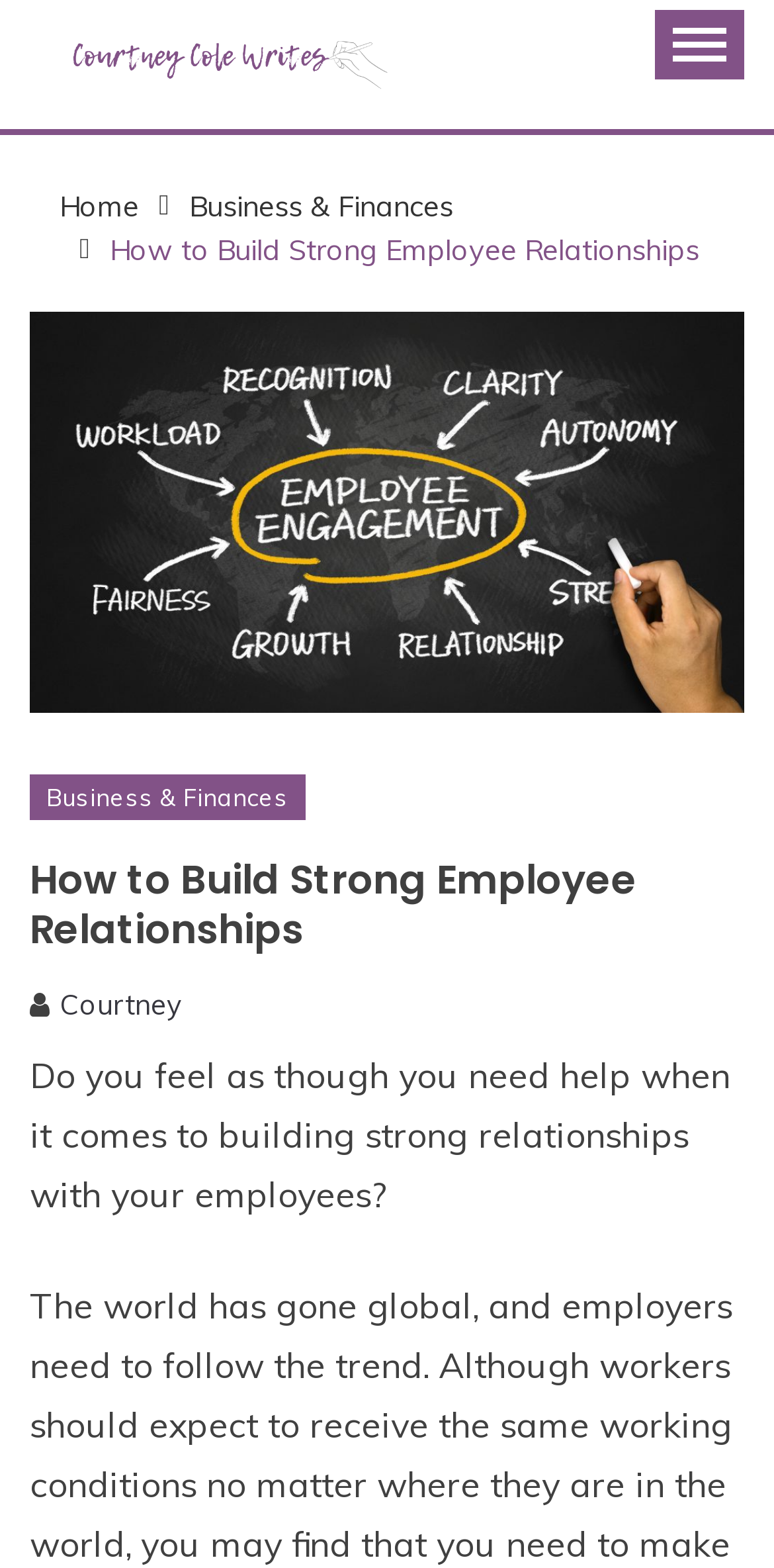Please determine the bounding box coordinates of the element's region to click in order to carry out the following instruction: "read the article about business and finances". The coordinates should be four float numbers between 0 and 1, i.e., [left, top, right, bottom].

[0.244, 0.121, 0.585, 0.143]